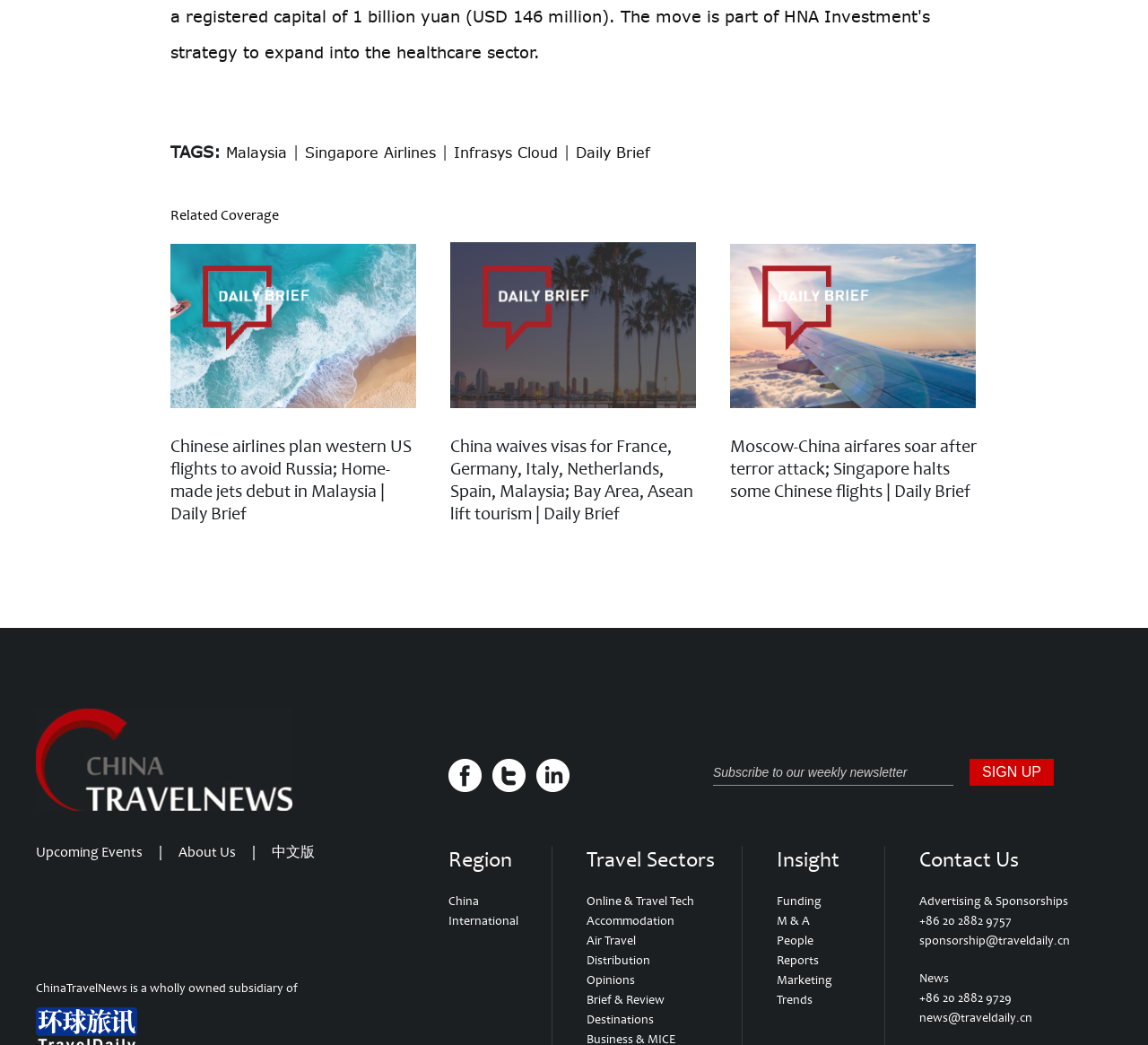Can you pinpoint the bounding box coordinates for the clickable element required for this instruction: "Read the 'Daily Brief'"? The coordinates should be four float numbers between 0 and 1, i.e., [left, top, right, bottom].

[0.502, 0.137, 0.566, 0.154]